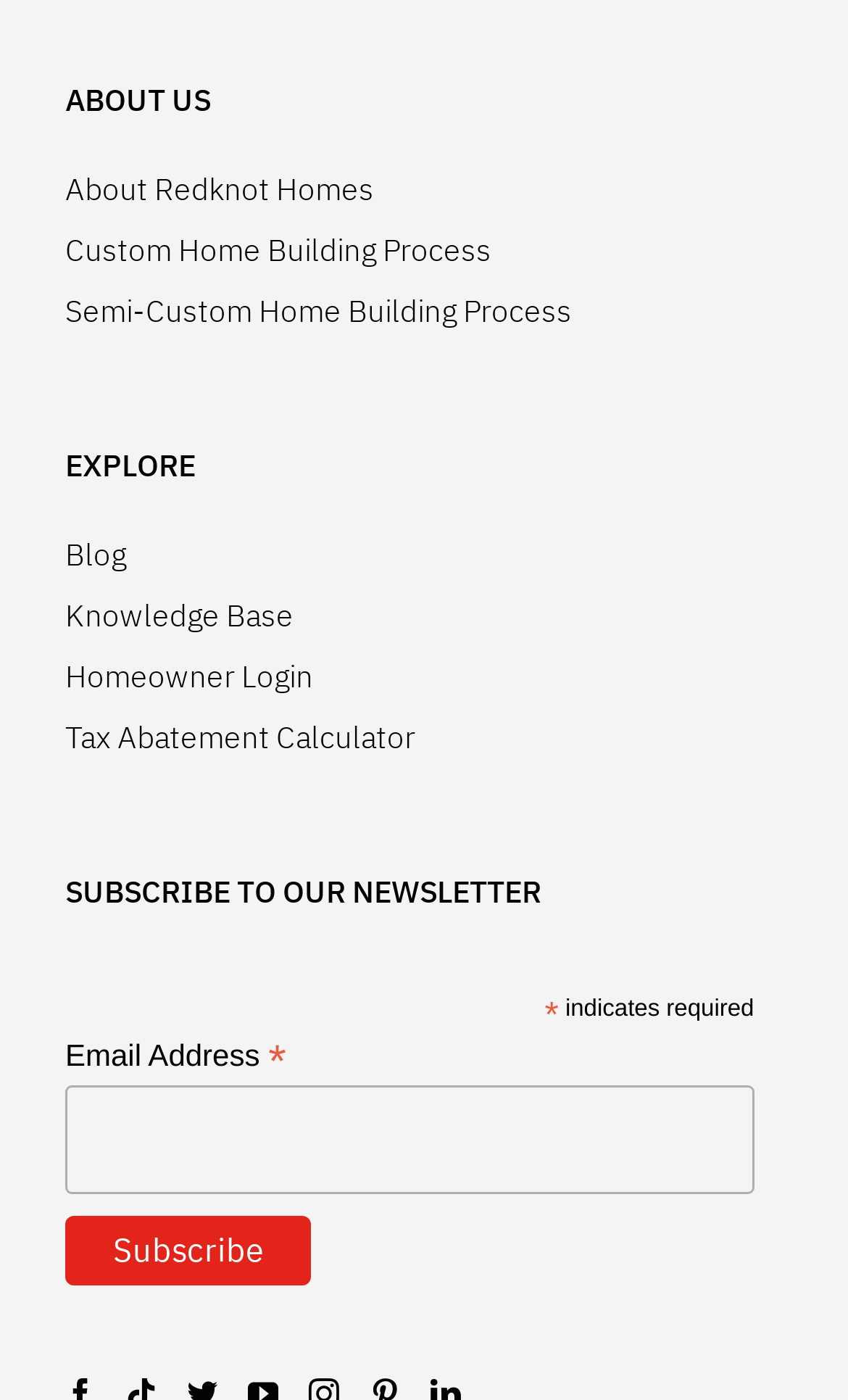Identify the bounding box coordinates of the clickable region required to complete the instruction: "View Google My Business reviews". The coordinates should be given as four float numbers within the range of 0 and 1, i.e., [left, top, right, bottom].

None